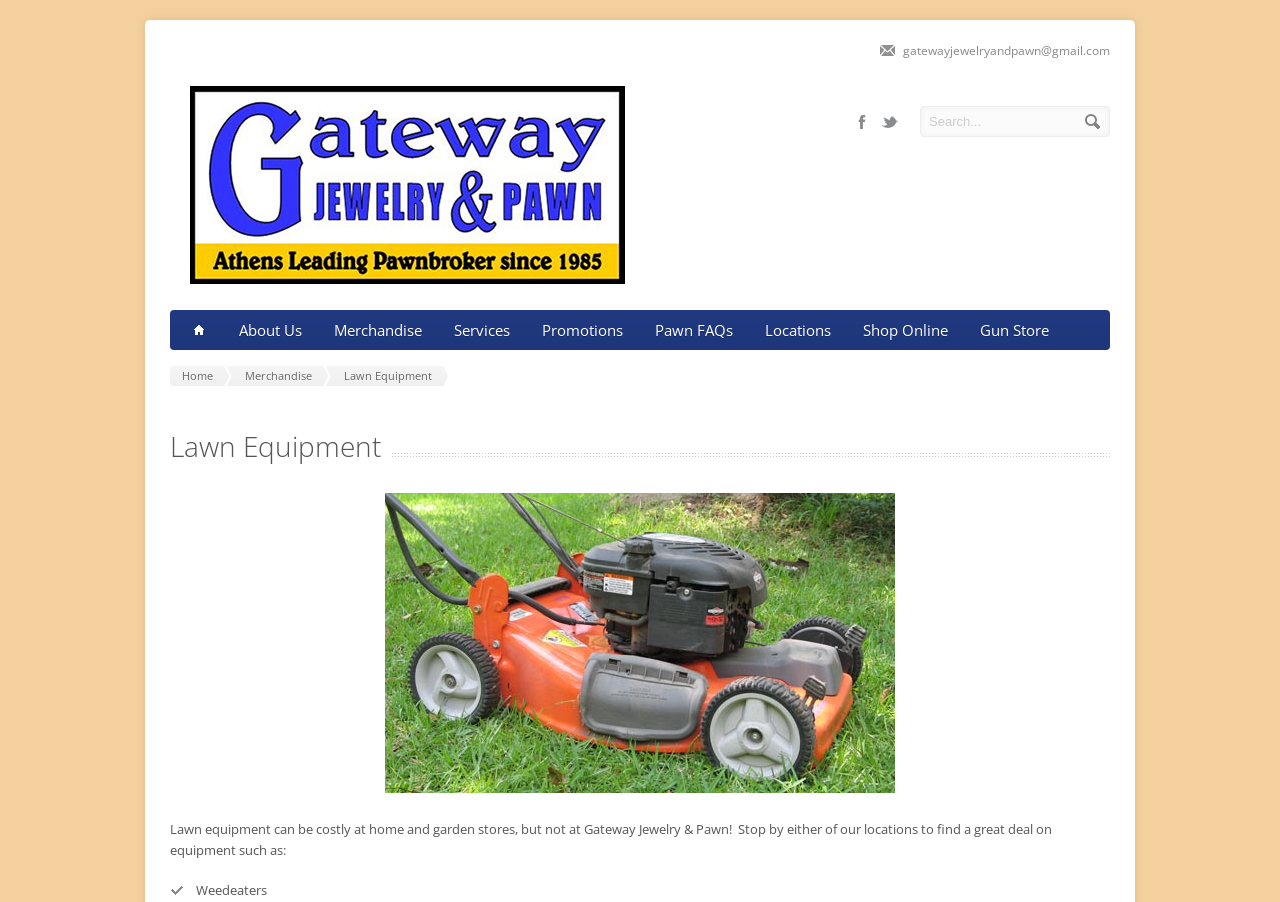Determine the bounding box coordinates of the clickable region to execute the instruction: "Check the 'Pawn FAQs' section". The coordinates should be four float numbers between 0 and 1, denoted as [left, top, right, bottom].

[0.499, 0.344, 0.585, 0.388]